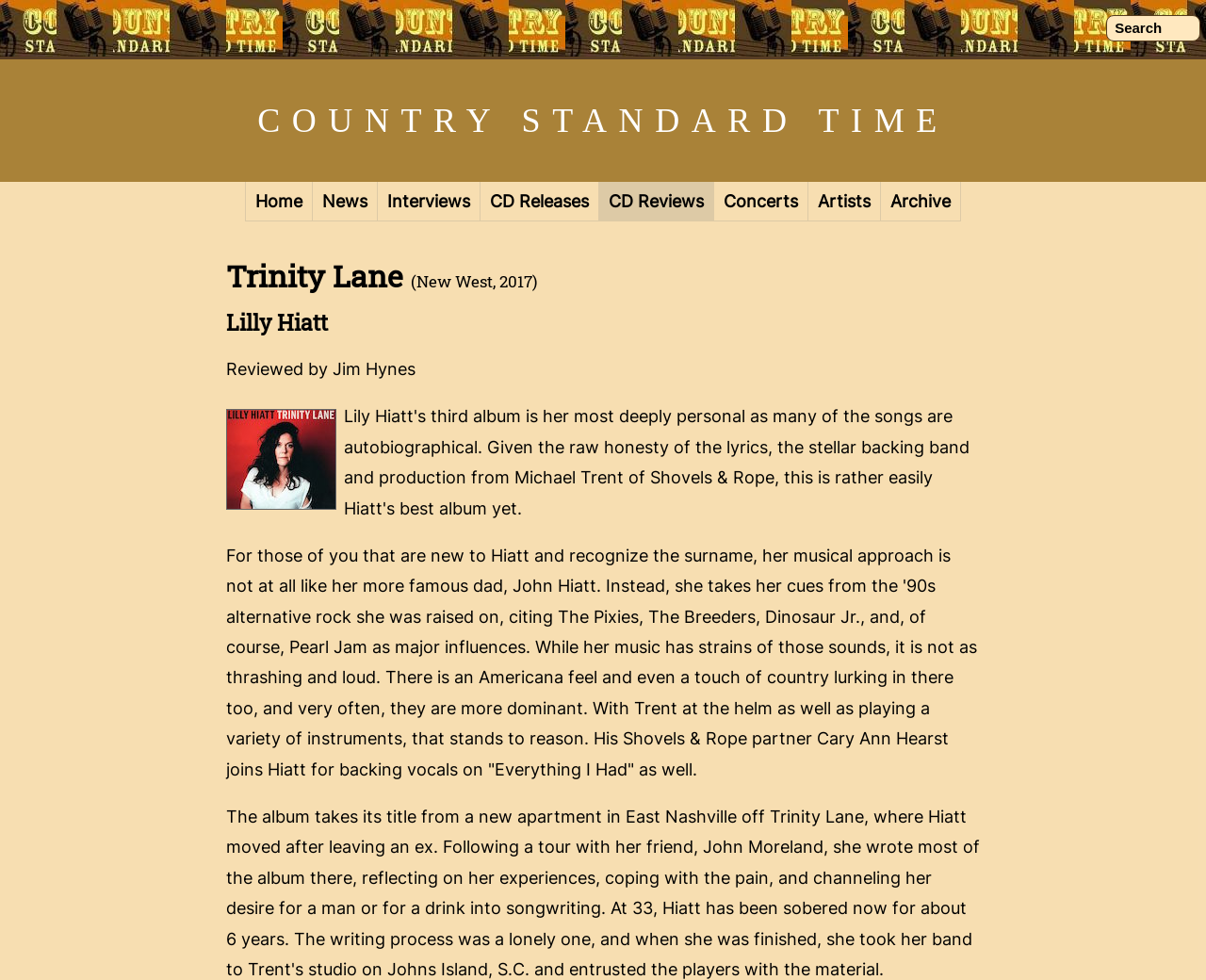Could you specify the bounding box coordinates for the clickable section to complete the following instruction: "Go to Home"?

[0.203, 0.186, 0.259, 0.226]